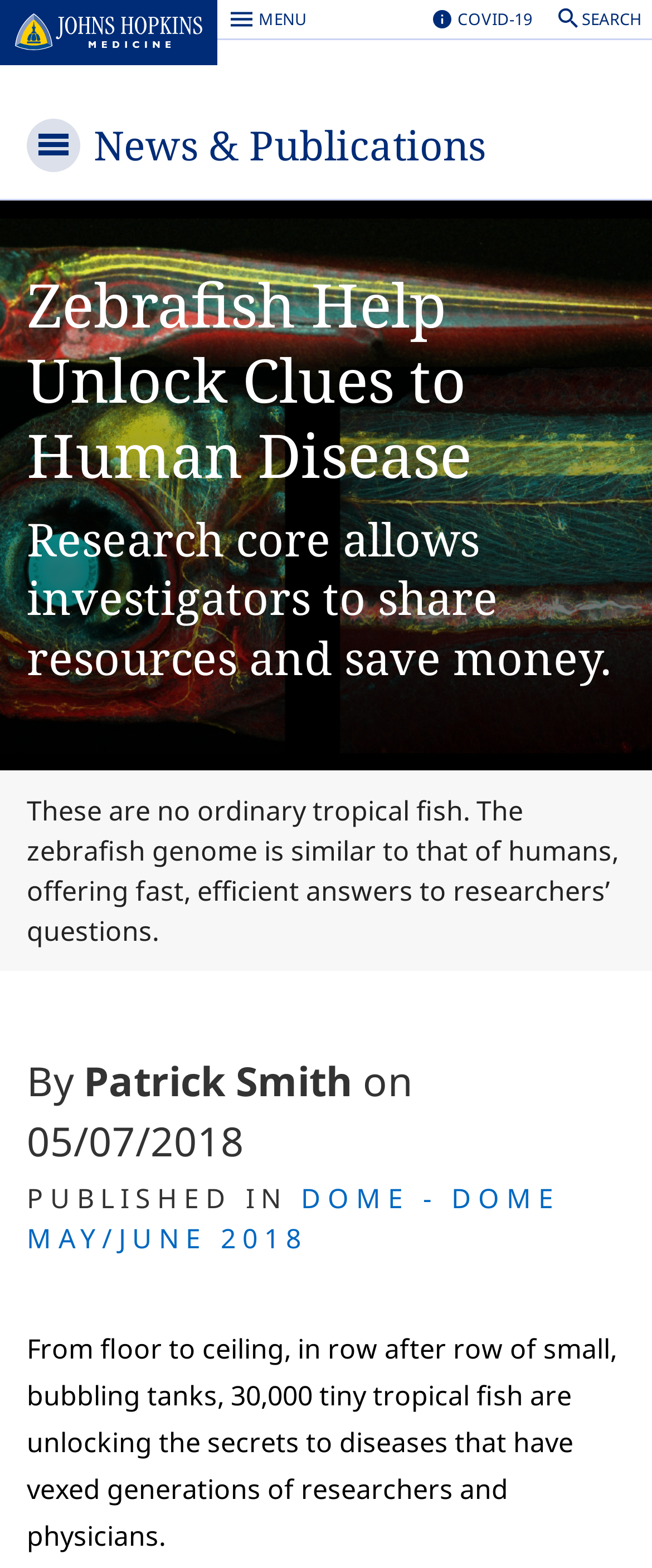Show the bounding box coordinates for the HTML element as described: "Dome - Dome May/June 2018".

[0.041, 0.752, 0.859, 0.801]